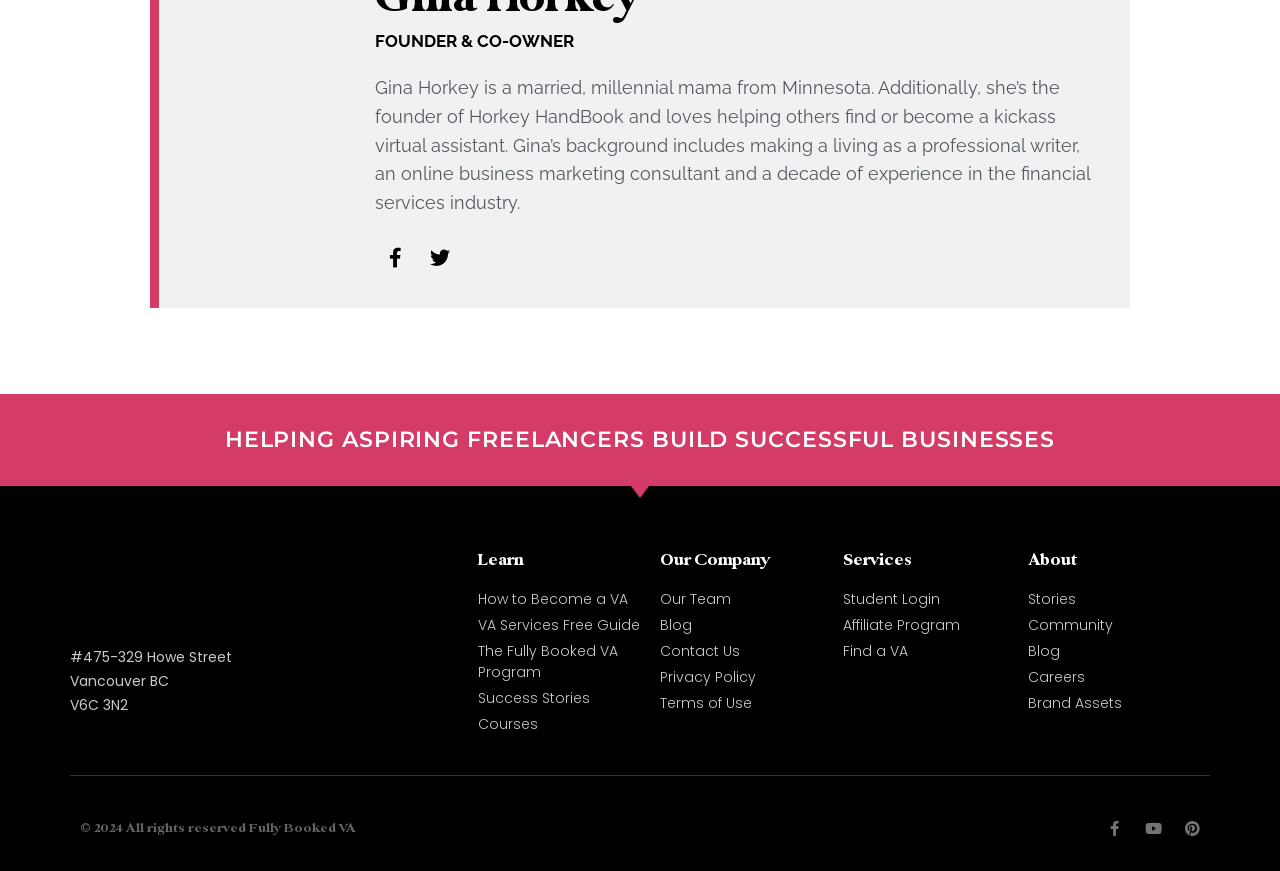Could you locate the bounding box coordinates for the section that should be clicked to accomplish this task: "Learn how to become a virtual assistant".

[0.373, 0.676, 0.516, 0.7]